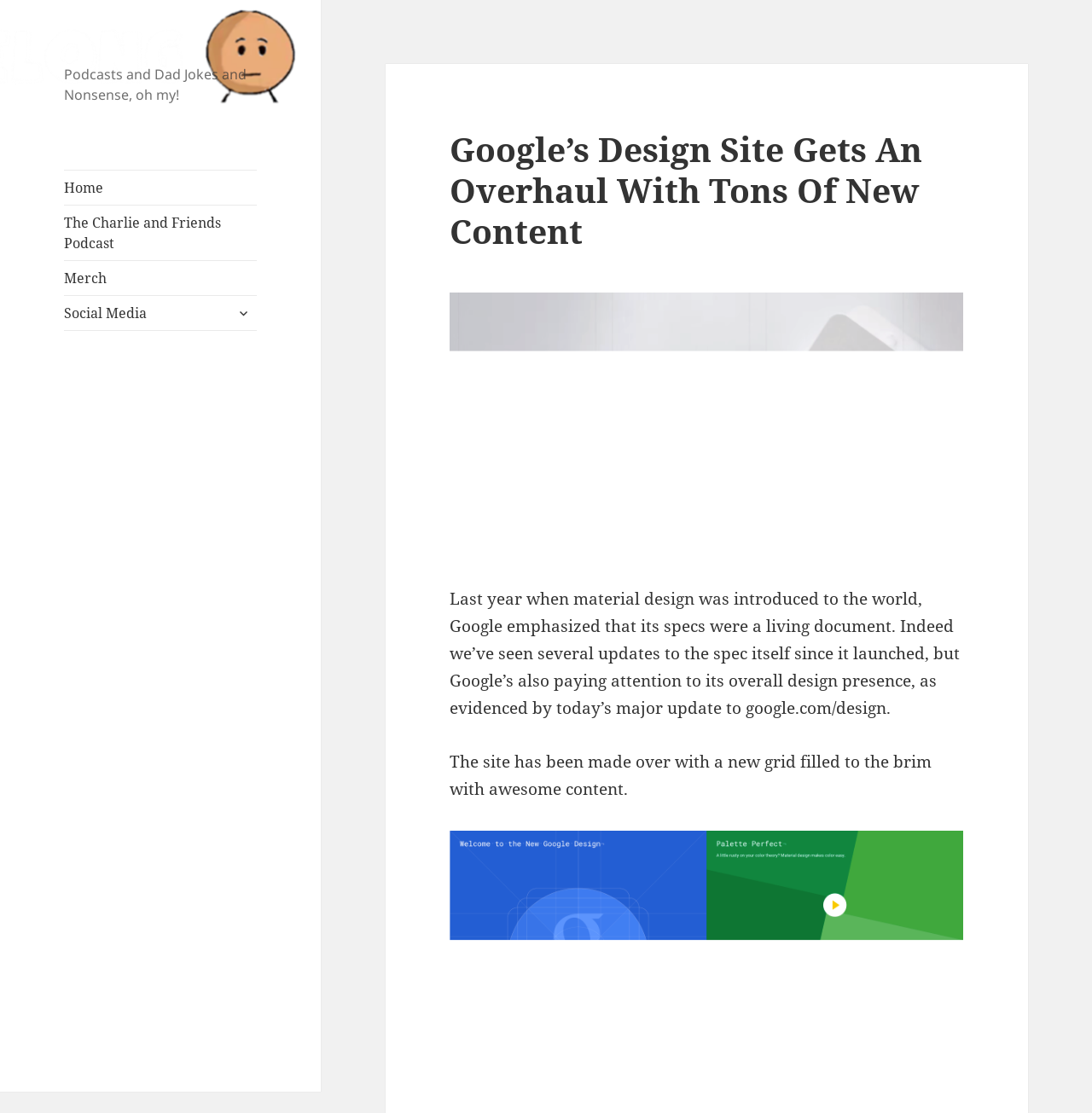Determine which piece of text is the heading of the webpage and provide it.

Google’s Design Site Gets An Overhaul With Tons Of New Content